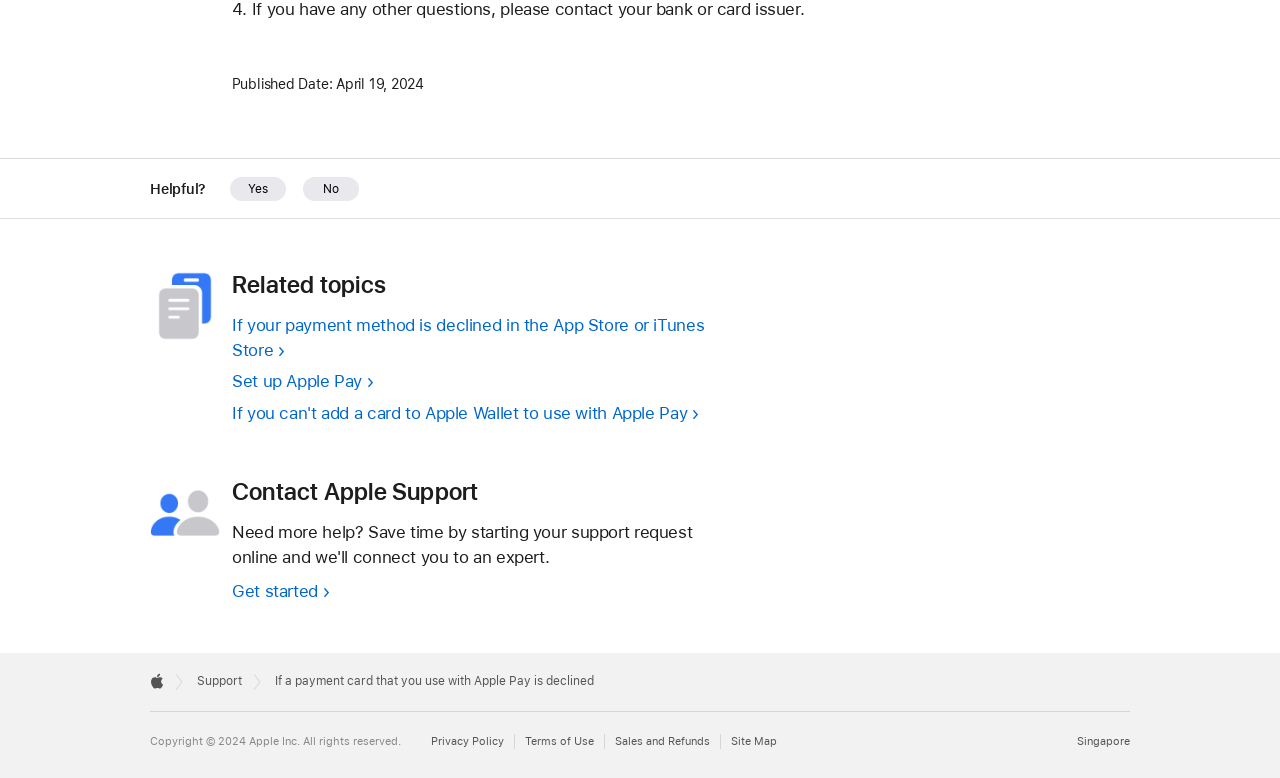Highlight the bounding box of the UI element that corresponds to this description: "HOME".

None